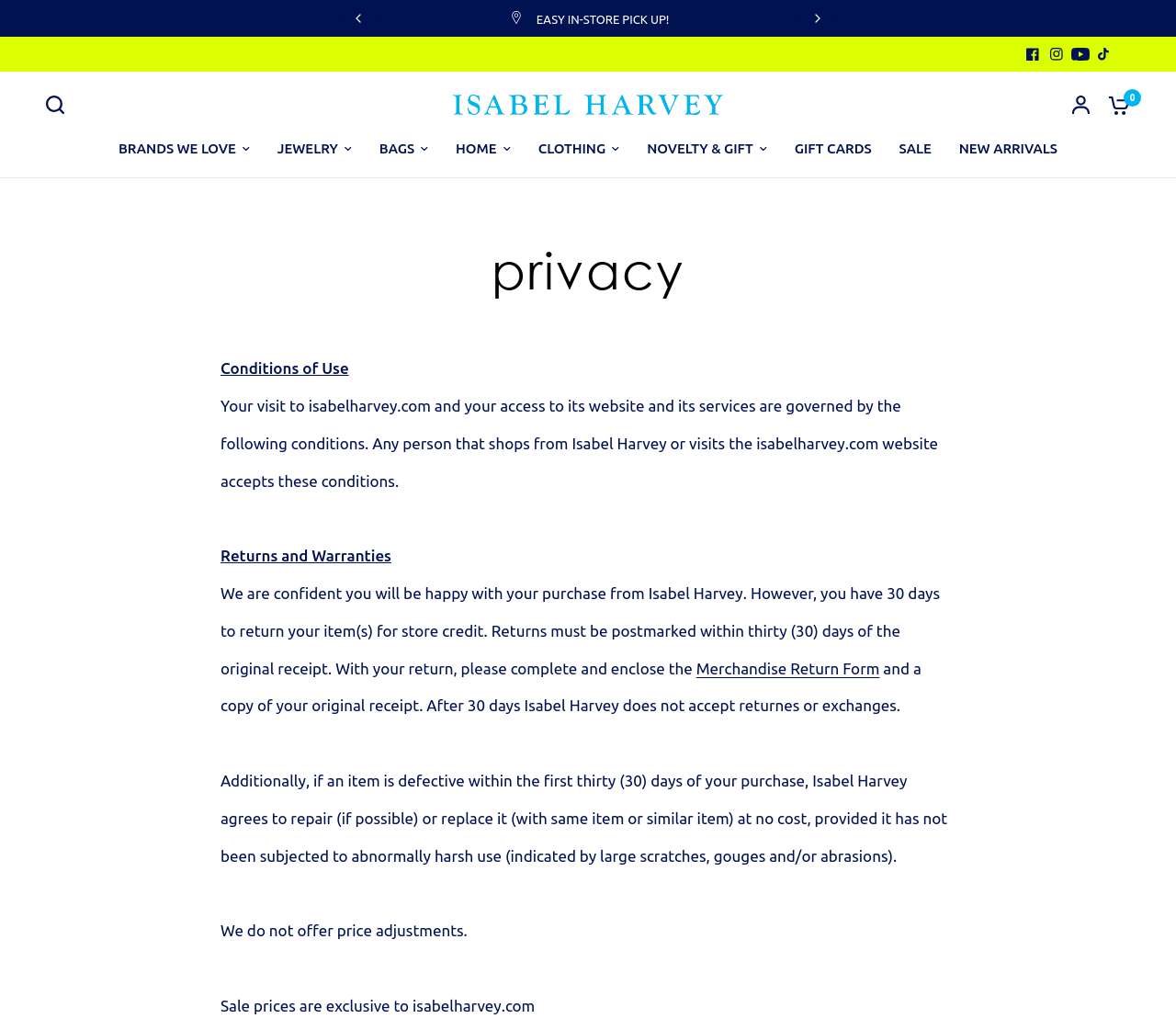Please identify the bounding box coordinates of the element that needs to be clicked to execute the following command: "Go to My Account". Provide the bounding box using four float numbers between 0 and 1, formatted as [left, top, right, bottom].

[0.904, 0.079, 0.934, 0.125]